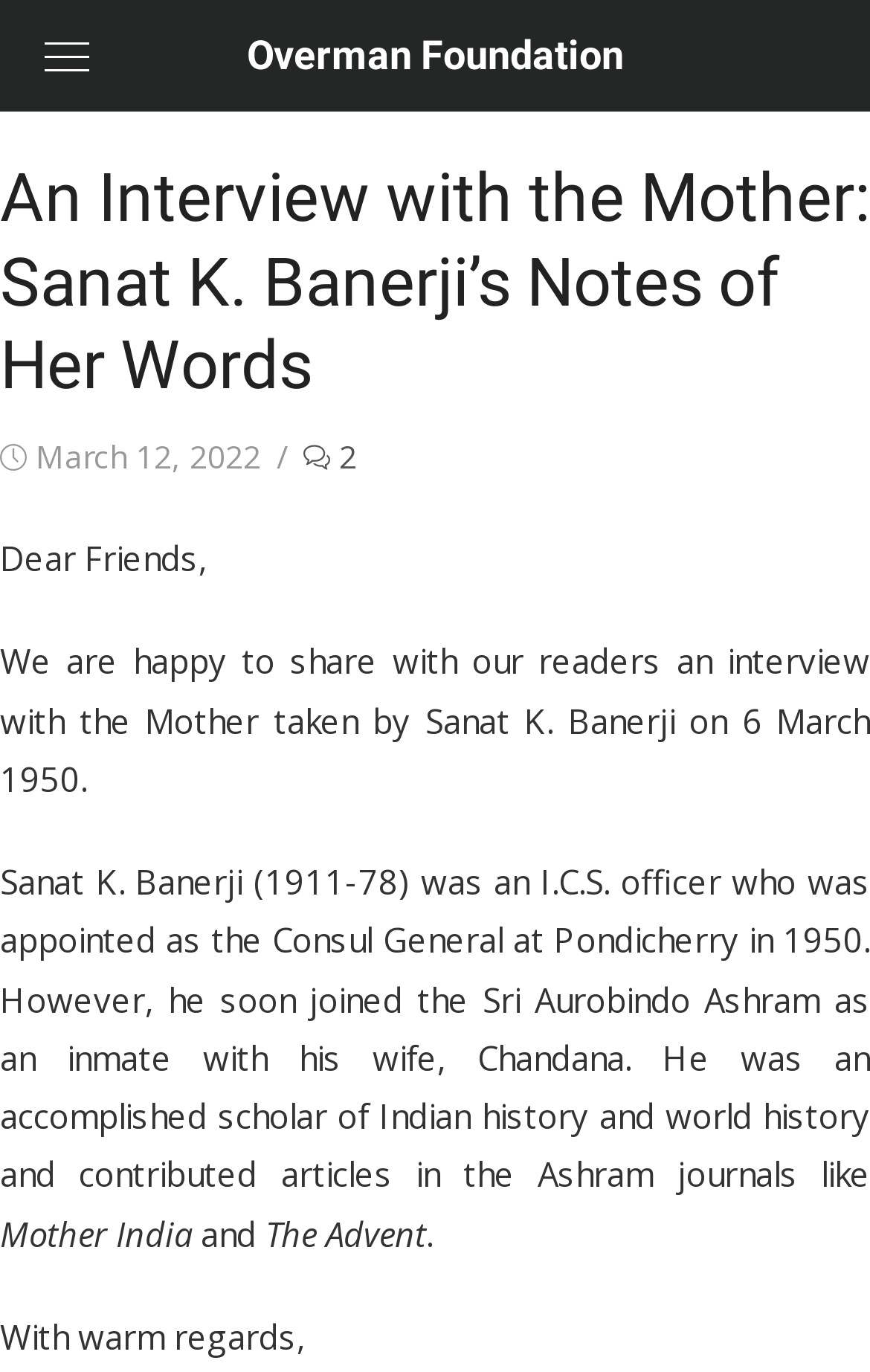Please provide the bounding box coordinates for the UI element as described: "March 12, 2022March 12, 2022". The coordinates must be four floats between 0 and 1, represented as [left, top, right, bottom].

[0.041, 0.316, 0.3, 0.347]